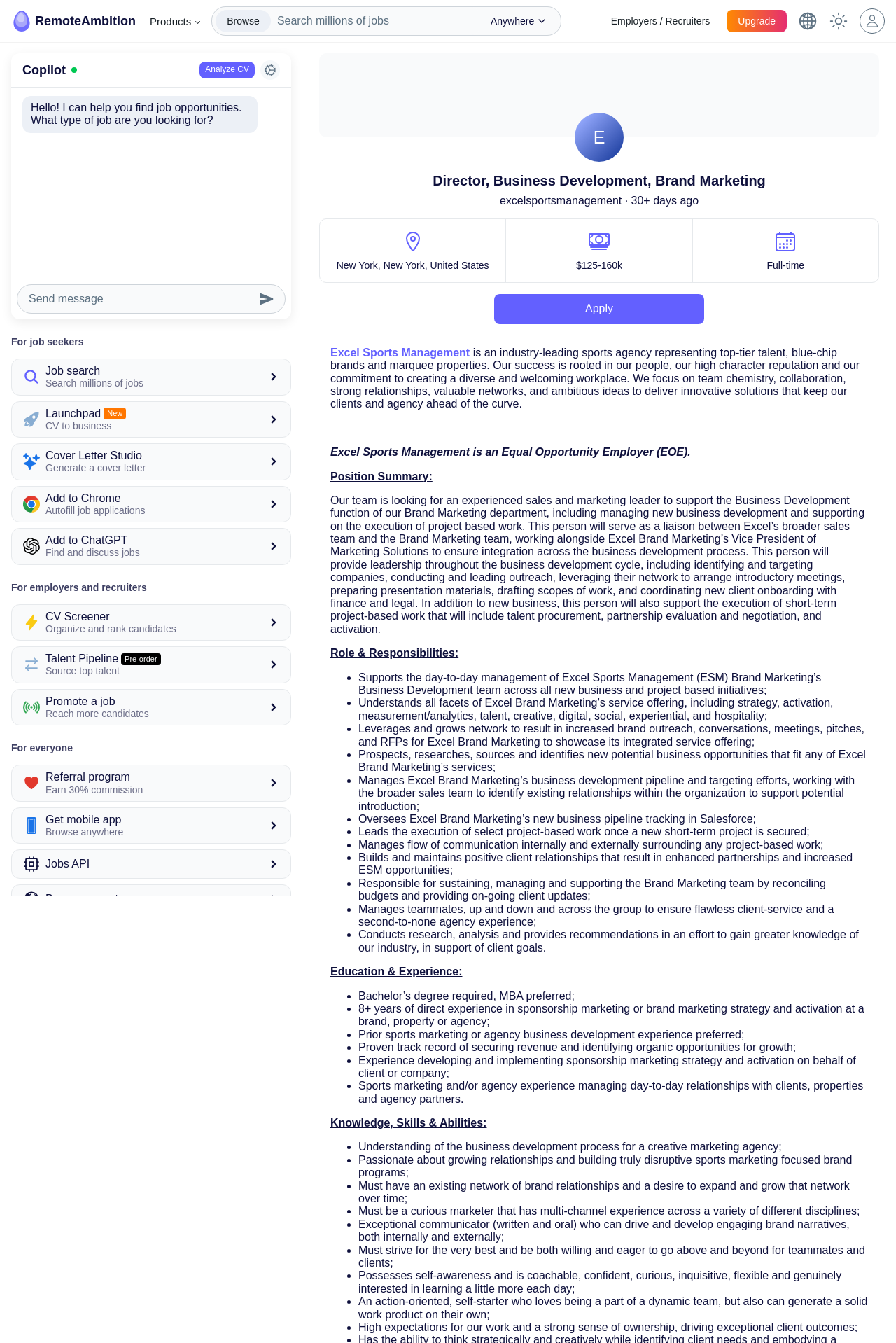Specify the bounding box coordinates of the element's region that should be clicked to achieve the following instruction: "Search for something". The bounding box coordinates consist of four float numbers between 0 and 1, in the format [left, top, right, bottom].

None